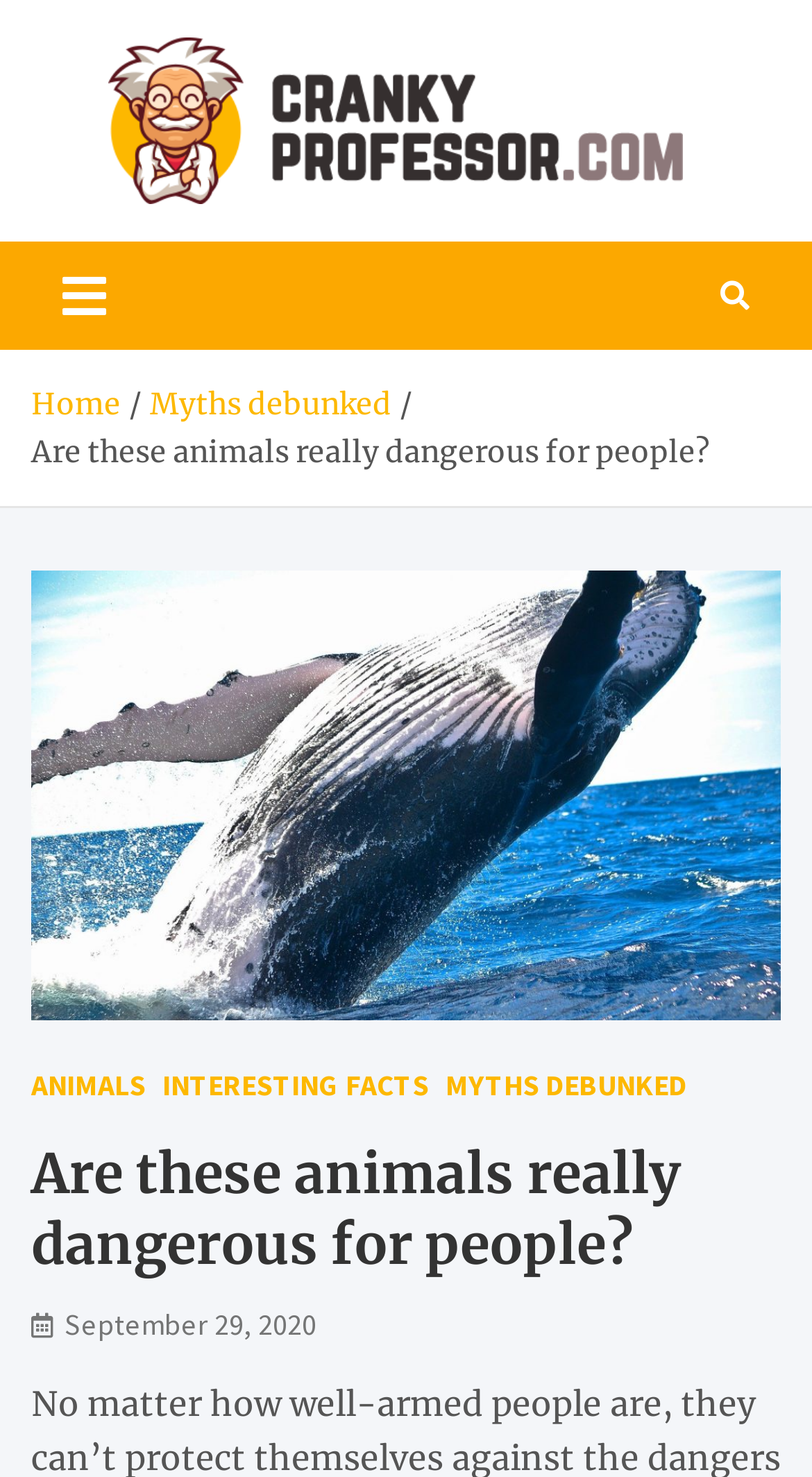Please reply to the following question using a single word or phrase: 
What is the date of the article?

September 29, 2020